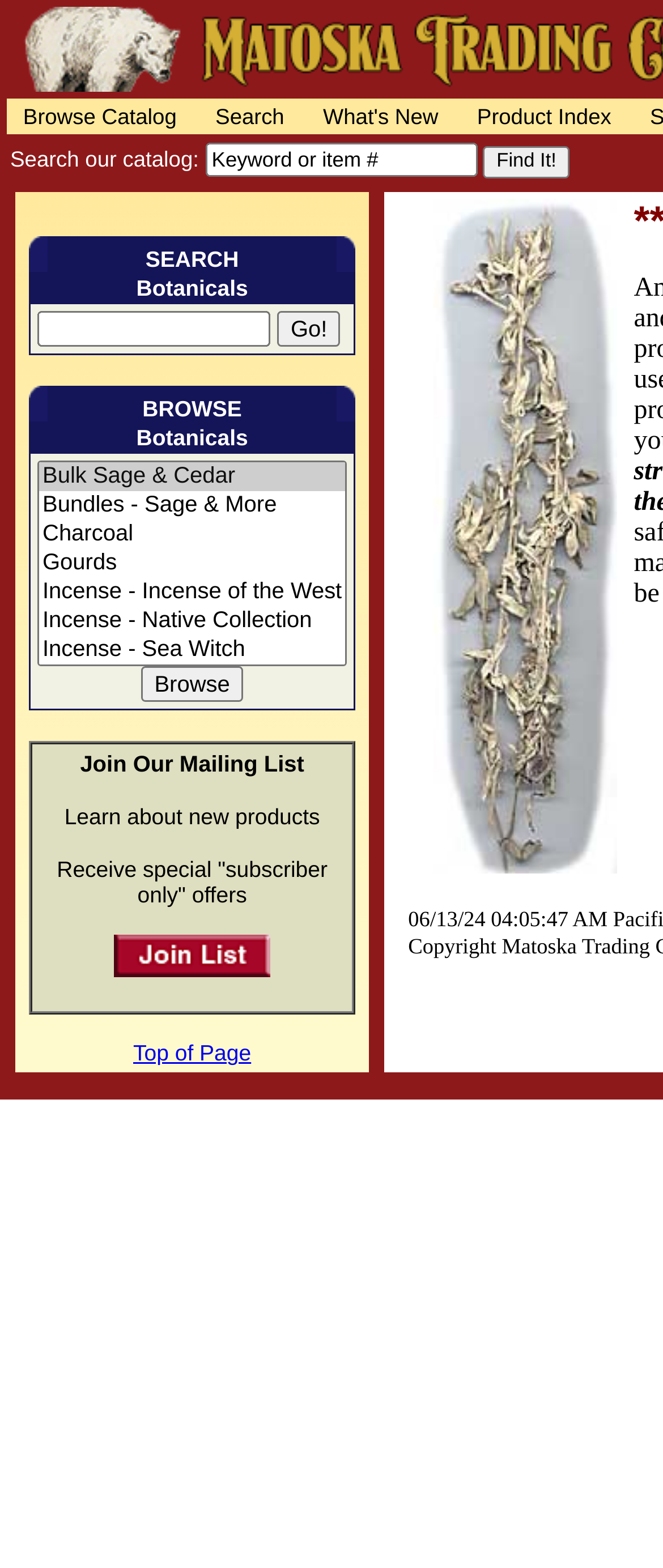Please provide a comprehensive response to the question below by analyzing the image: 
What is the purpose of the 'Search our catalog:' field?

The 'Search our catalog:' field is a text box where users can input keywords or item numbers to search for products in the Matoska Trading Company's catalog. The field is accompanied by a 'Find It!' button, indicating that it is used for searching purposes.